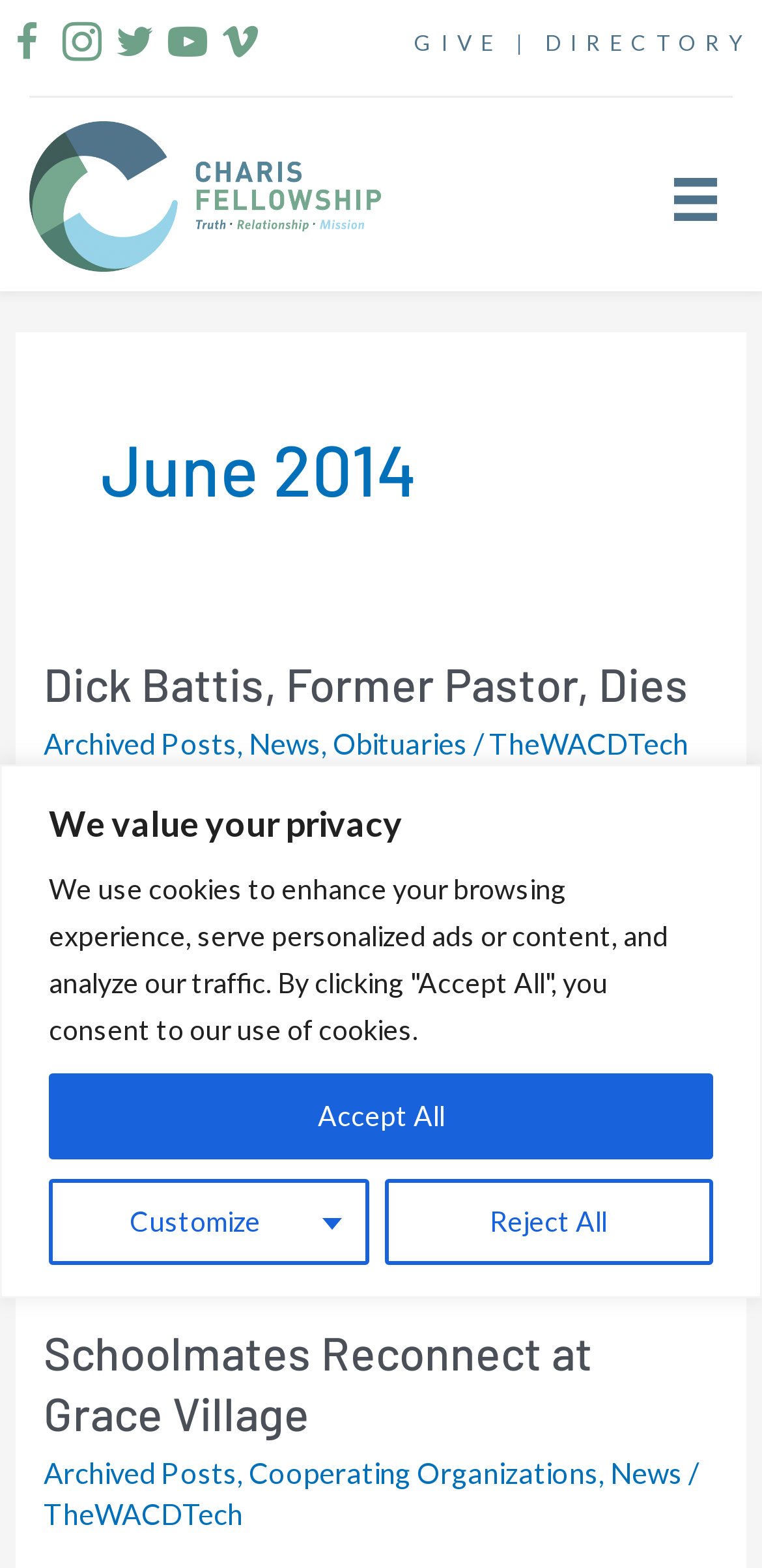What is the purpose of the 'Give' button?
Make sure to answer the question with a detailed and comprehensive explanation.

The 'Give' button is likely a call-to-action that allows users to make a donation to the Charis Fellowship or a related organization. The presence of this button suggests that the webpage is part of a larger organization that relies on donations or support from its community.